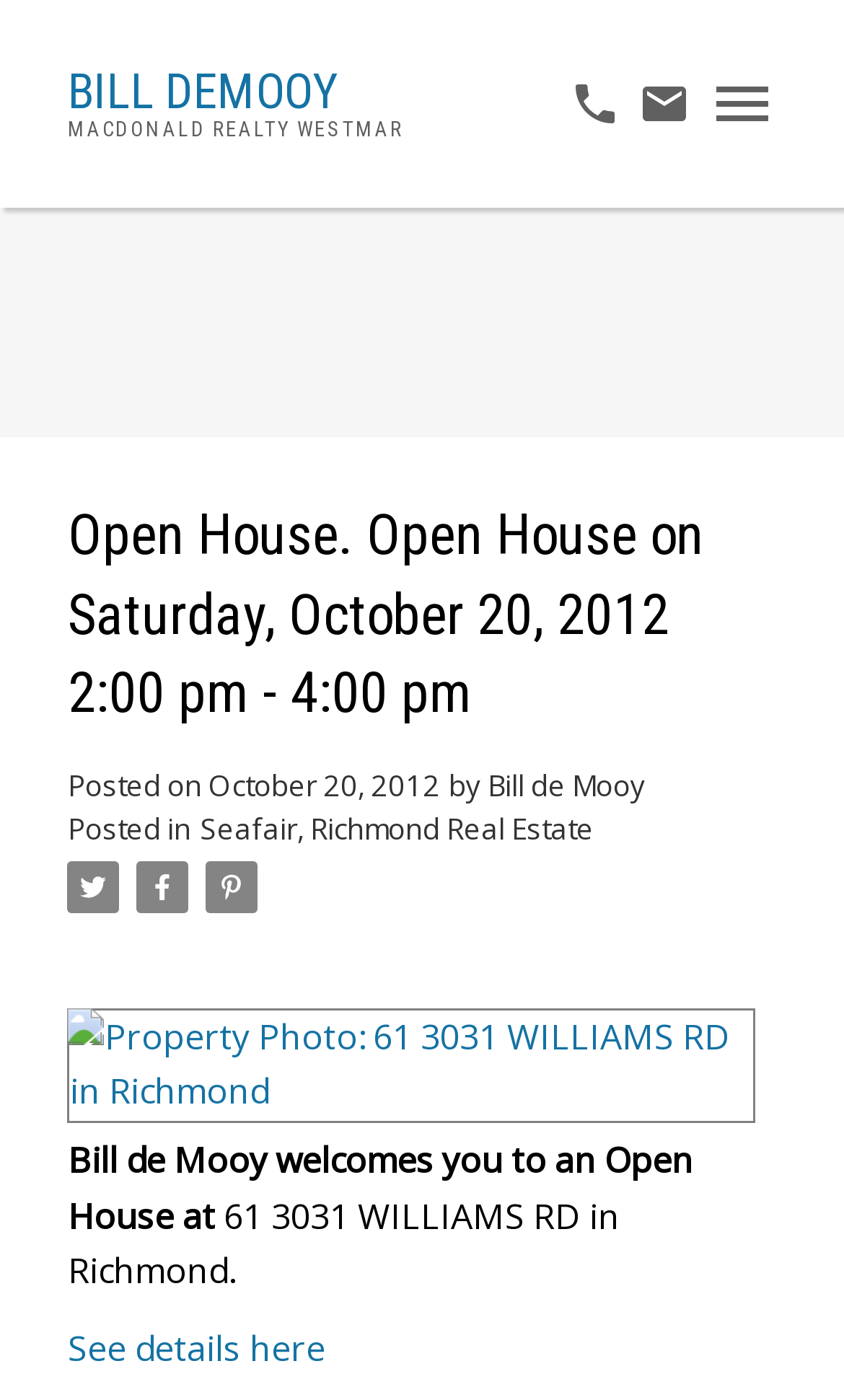Please specify the bounding box coordinates of the clickable section necessary to execute the following command: "Click the link to BILL DEMOOY MACDONALD REALTY WESTMAR".

[0.08, 0.047, 0.576, 0.101]